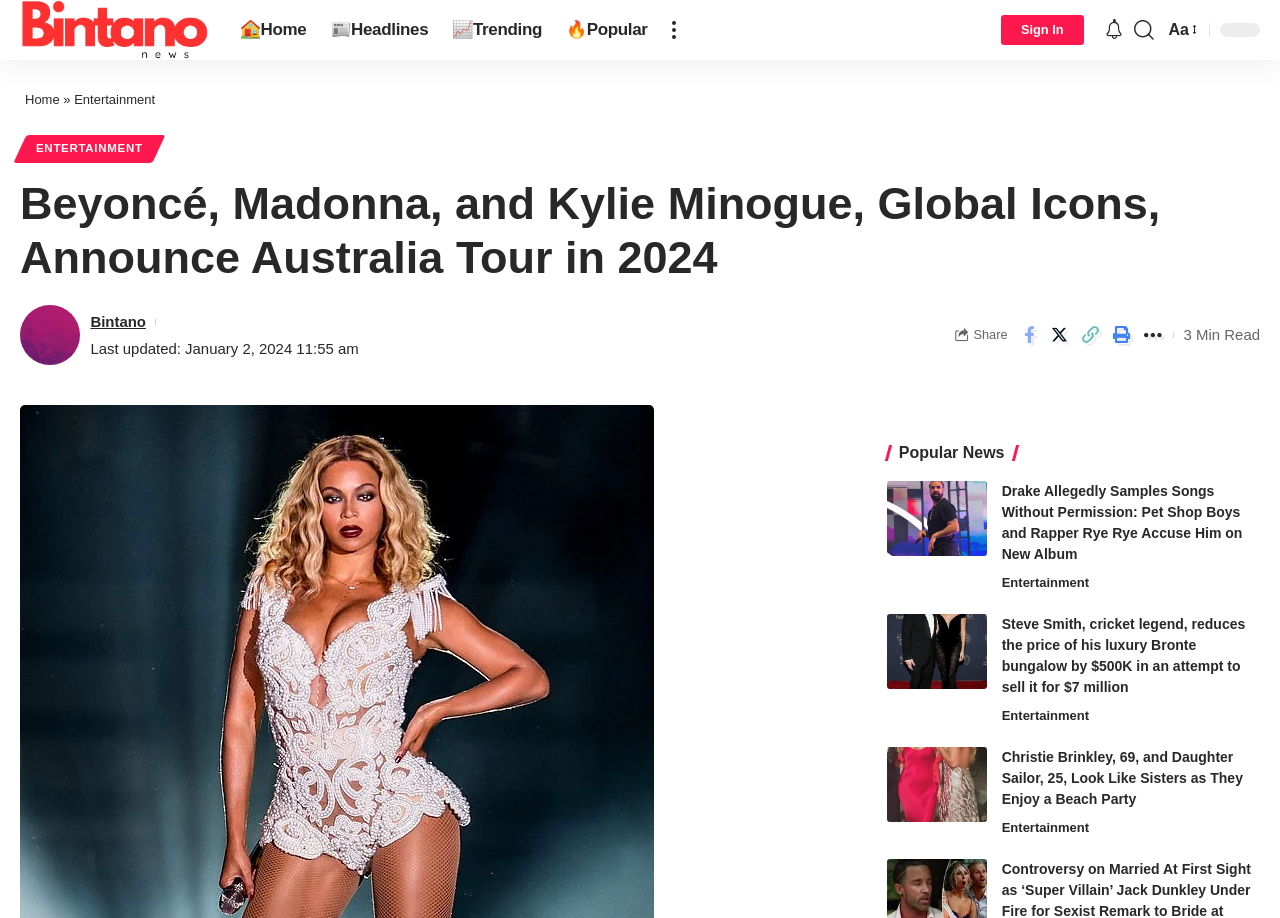Identify the primary heading of the webpage and provide its text.

Beyoncé, Madonna, and Kylie Minogue, Global Icons, Announce Australia Tour in 2024